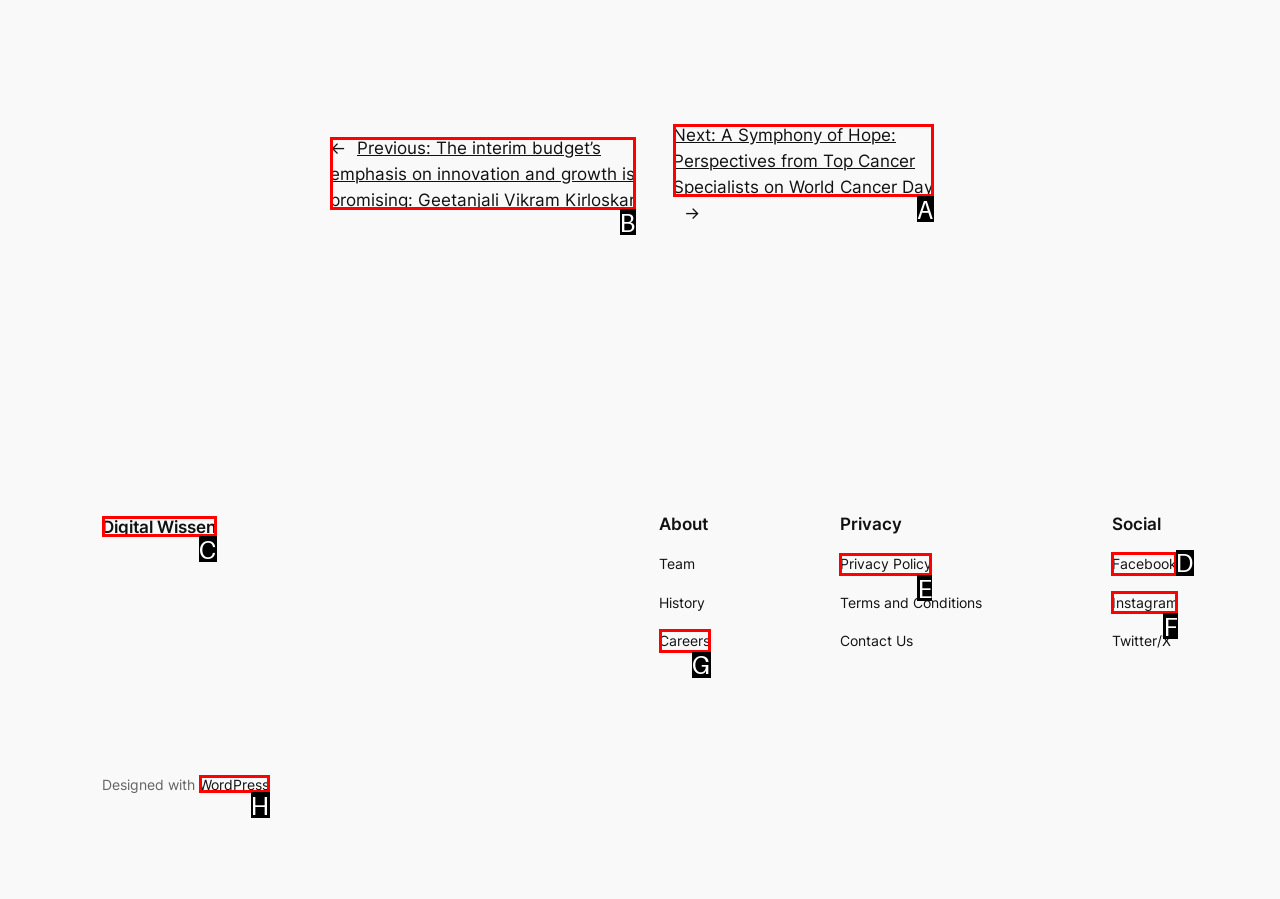Identify which lettered option to click to carry out the task: visit Facebook page. Provide the letter as your answer.

D